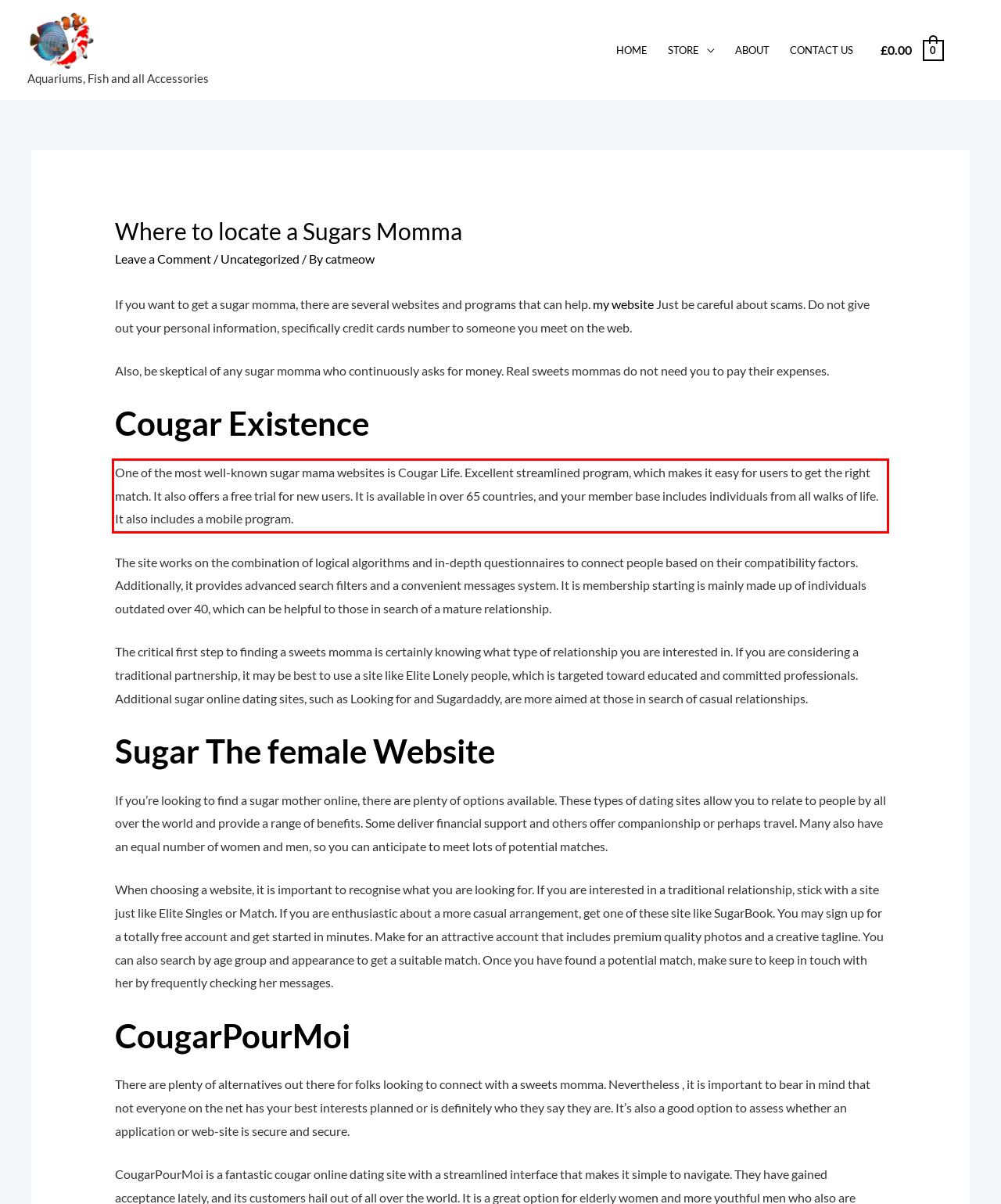With the given screenshot of a webpage, locate the red rectangle bounding box and extract the text content using OCR.

One of the most well-known sugar mama websites is Cougar Life. Excellent streamlined program, which makes it easy for users to get the right match. It also offers a free trial for new users. It is available in over 65 countries, and your member base includes individuals from all walks of life. It also includes a mobile program.